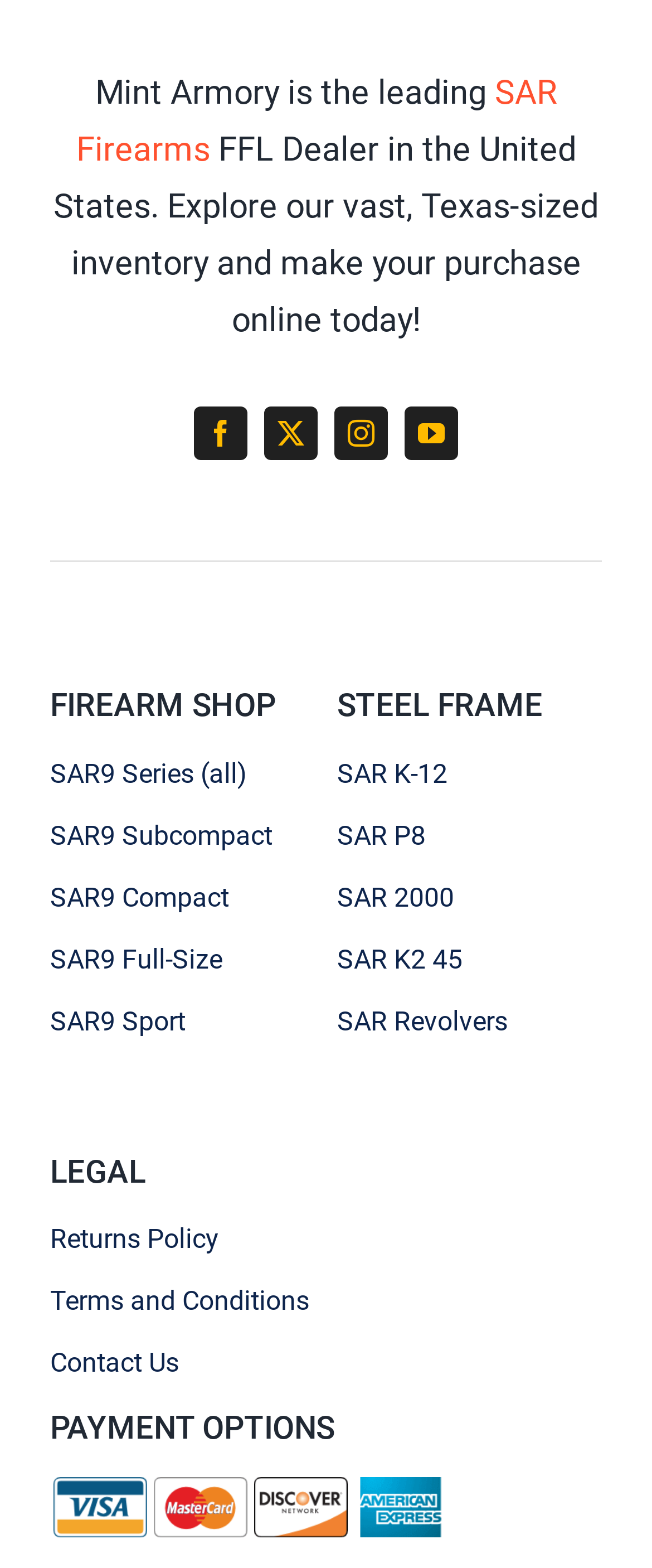What are the three main categories in the footer menu?
Please answer the question with a detailed response using the information from the screenshot.

The footer menu has three main categories, which are FIREARM SHOP, STEEL FRAME, and LEGAL, each with their respective sub-links and headings.